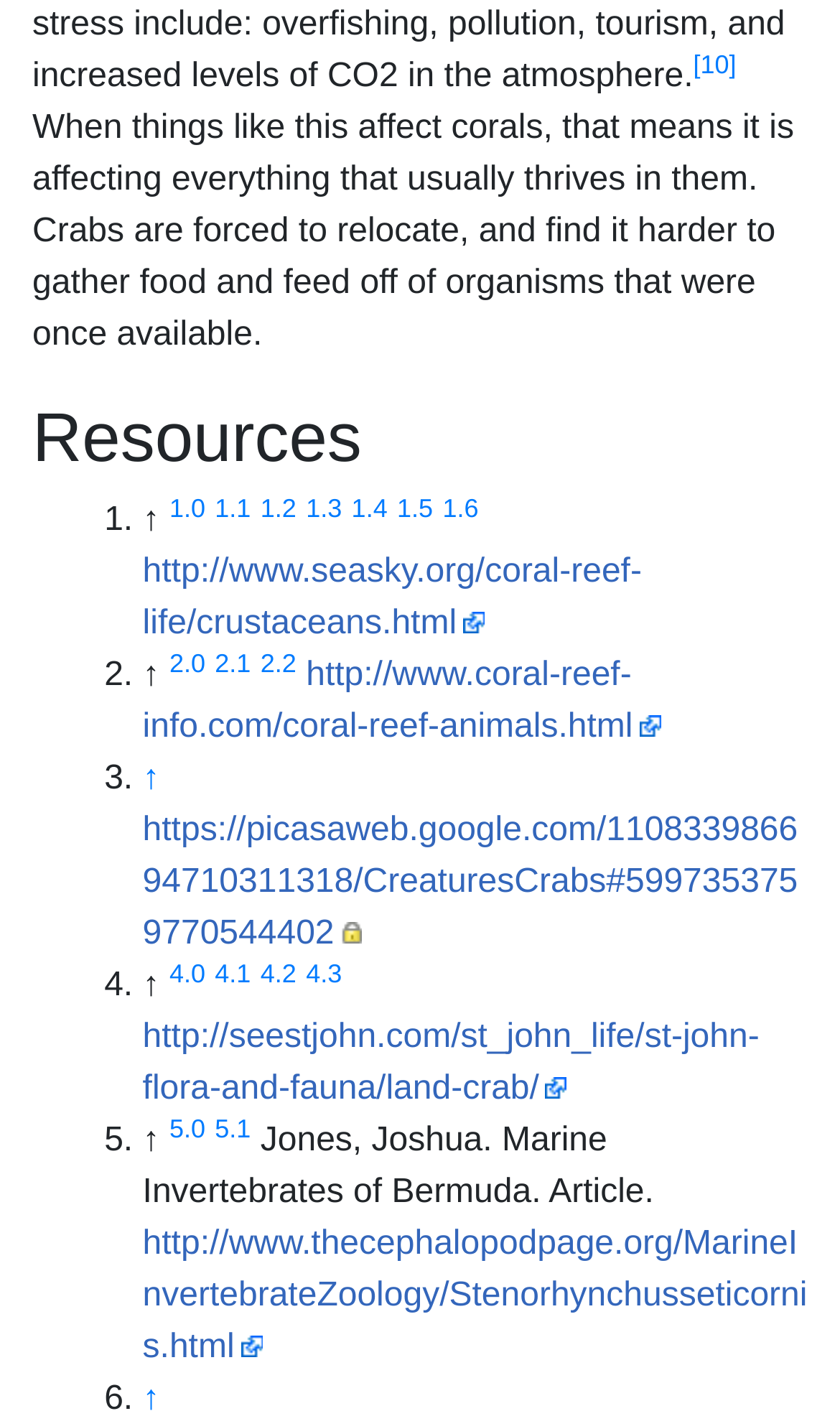Please identify the coordinates of the bounding box for the clickable region that will accomplish this instruction: "Jump up to reference 1.0".

[0.202, 0.349, 0.244, 0.371]